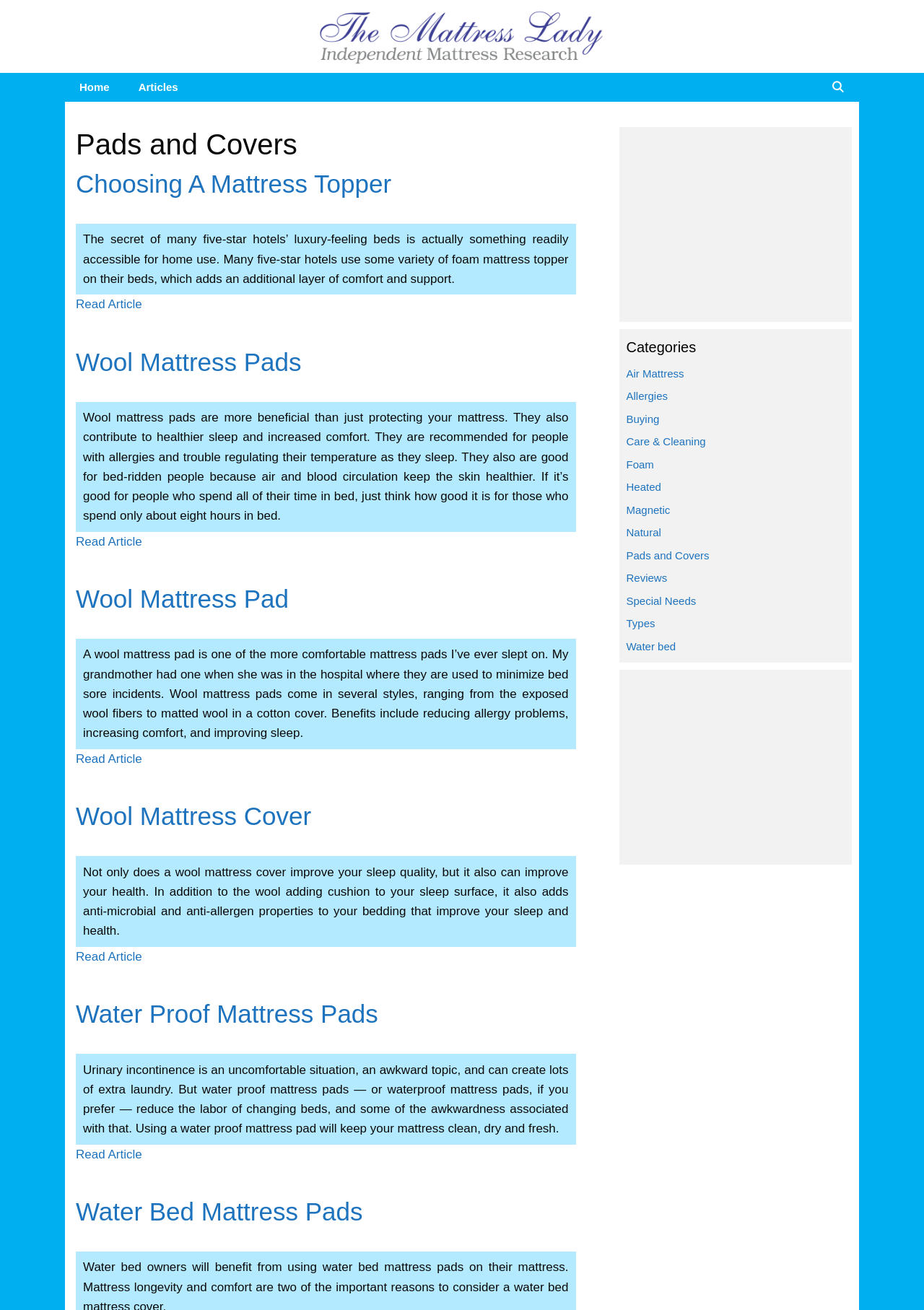Locate the heading on the webpage and return its text.

Pads and Covers